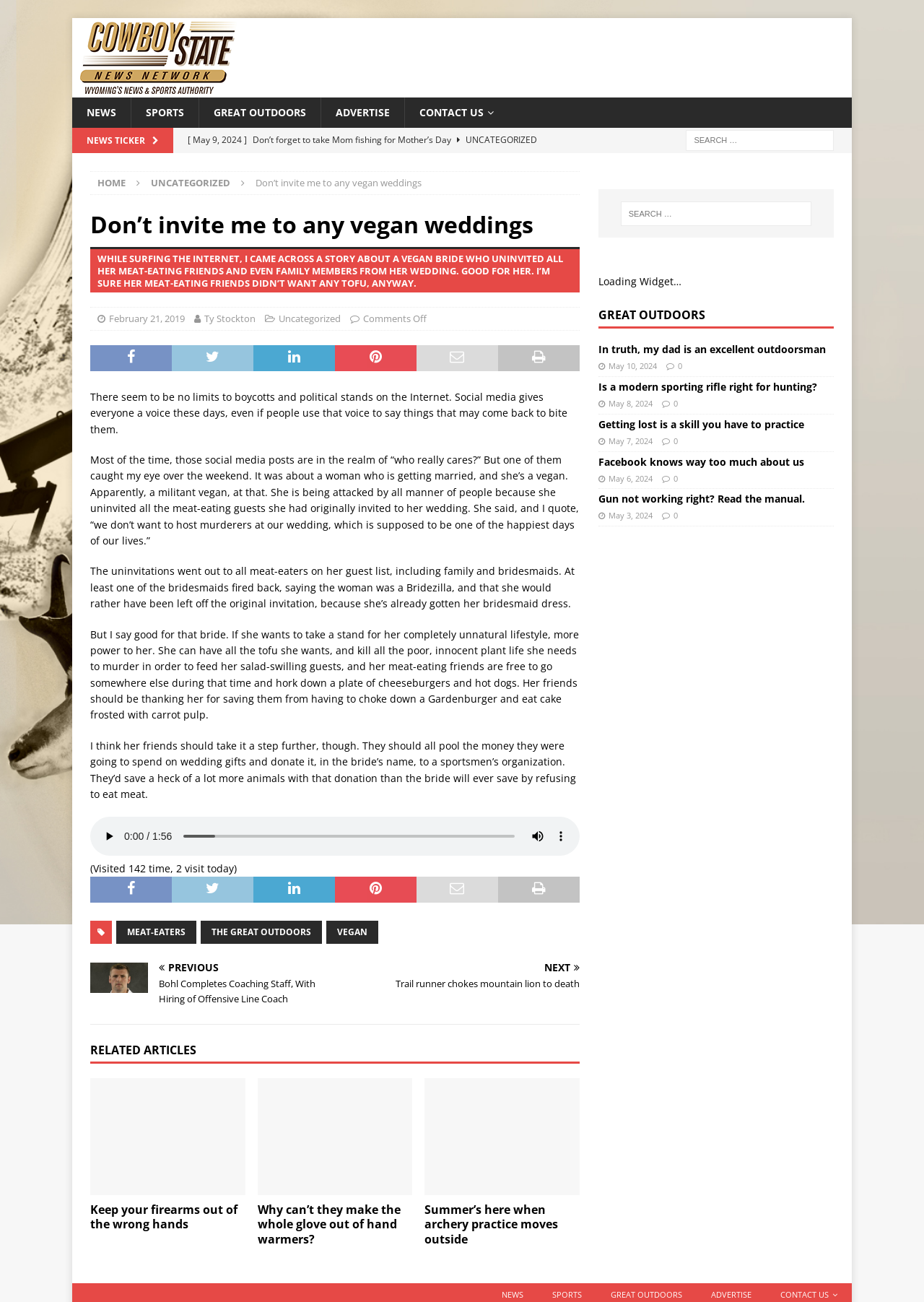From the webpage screenshot, predict the bounding box of the UI element that matches this description: "Great Outdoors".

[0.647, 0.236, 0.763, 0.248]